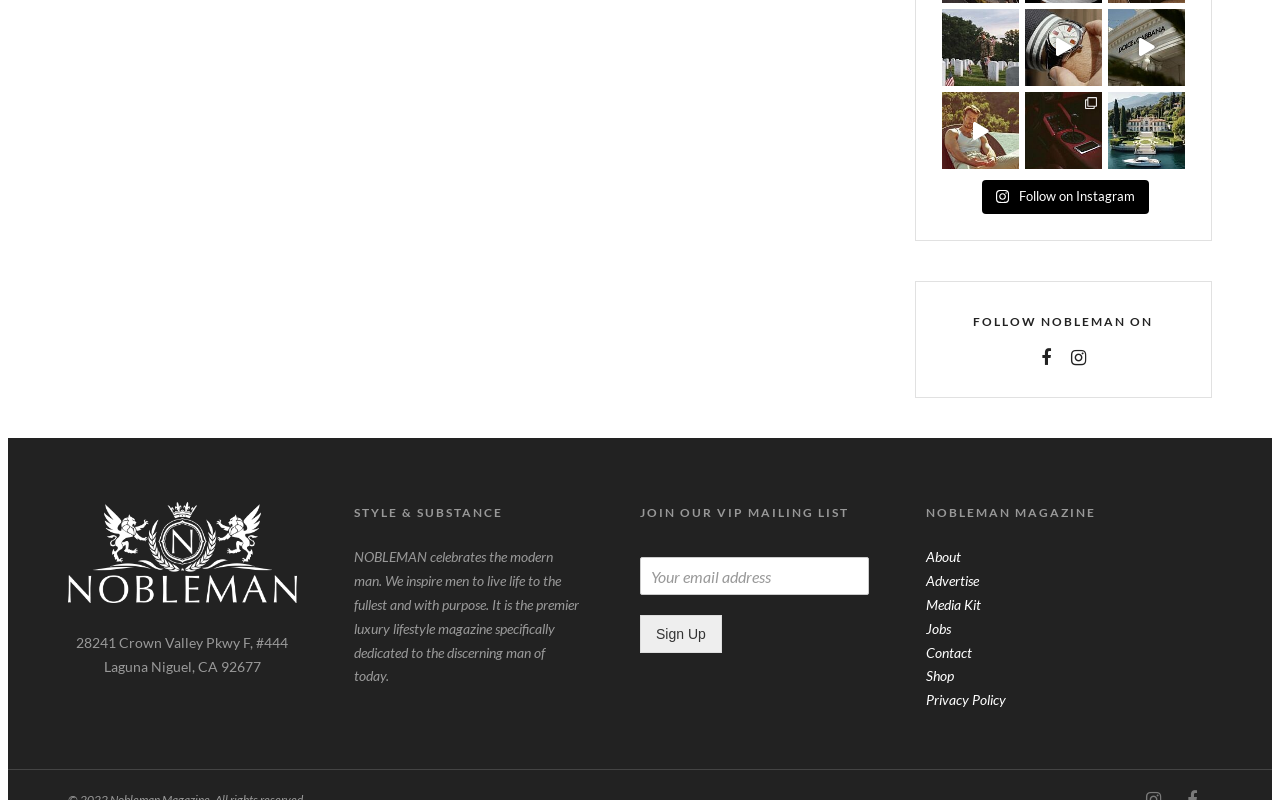Find the bounding box coordinates of the element to click in order to complete the given instruction: "Sign Up."

[0.5, 0.769, 0.564, 0.817]